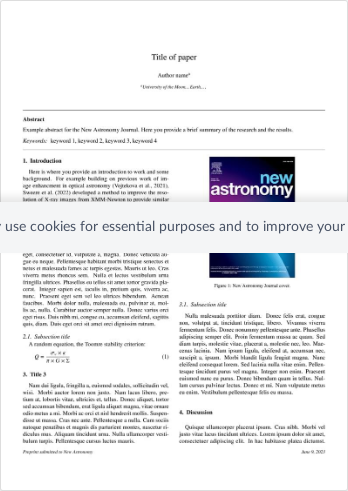Provide a comprehensive description of the image.

This image features the title page of a paper intended for submission to the "New Astronomy" journal, published by Elsevier B.V. The document includes the title of the paper, the author's name, and an abstract that offers a brief overview of the research conducted. The layout adheres to the specific formatting guidelines required by the journal, showcasing the structured presentation of academic work. Below the abstract, sections are delineated, likely covering the introduction and methodology of the research. The design reflects the professional standards of scientific documentation, with clear headings and organization that facilitate reader navigation. Additionally, there is a visible reminder regarding the use of cookies on the website, indicating adherence to privacy policies.